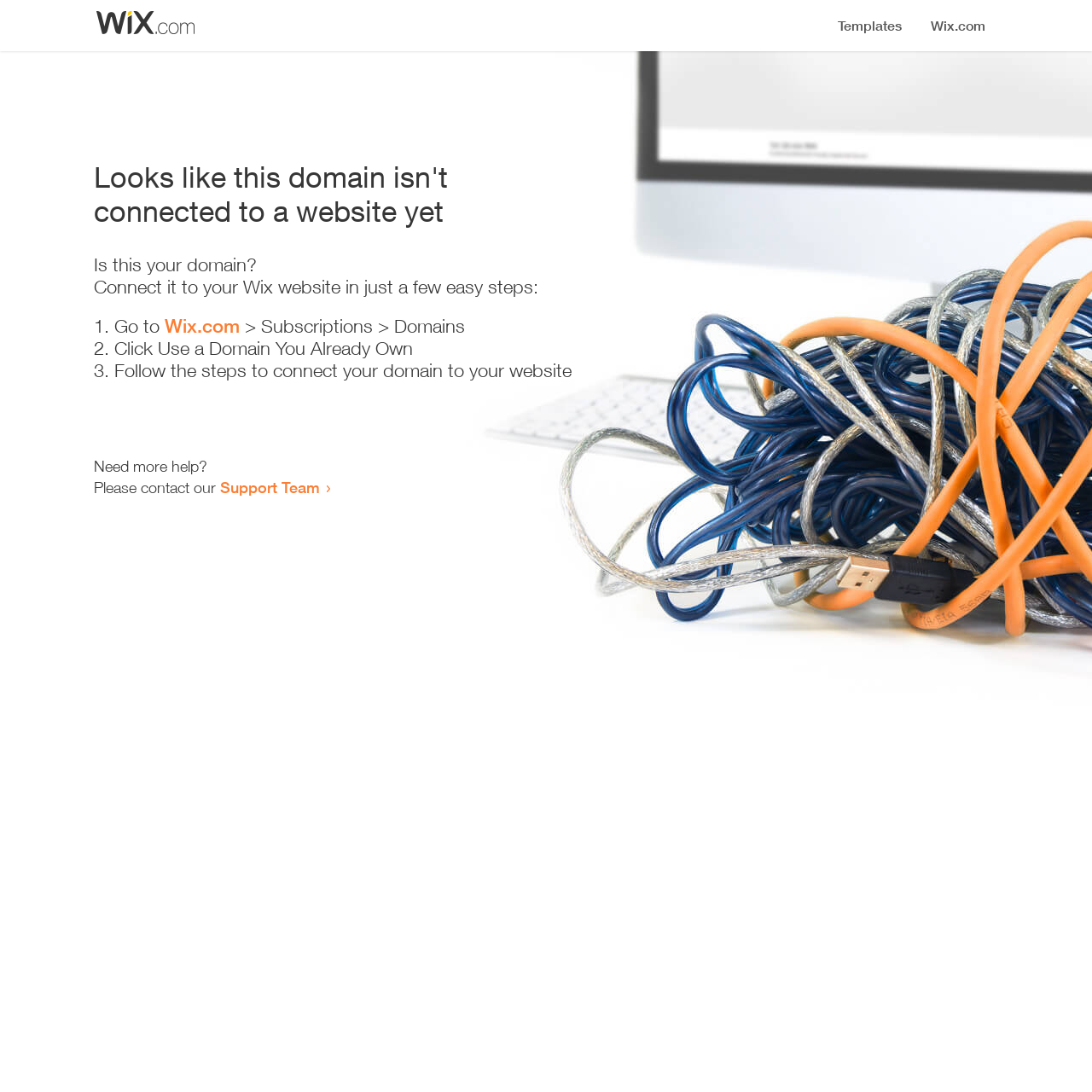Given the element description "Support Team", identify the bounding box of the corresponding UI element.

[0.202, 0.438, 0.293, 0.455]